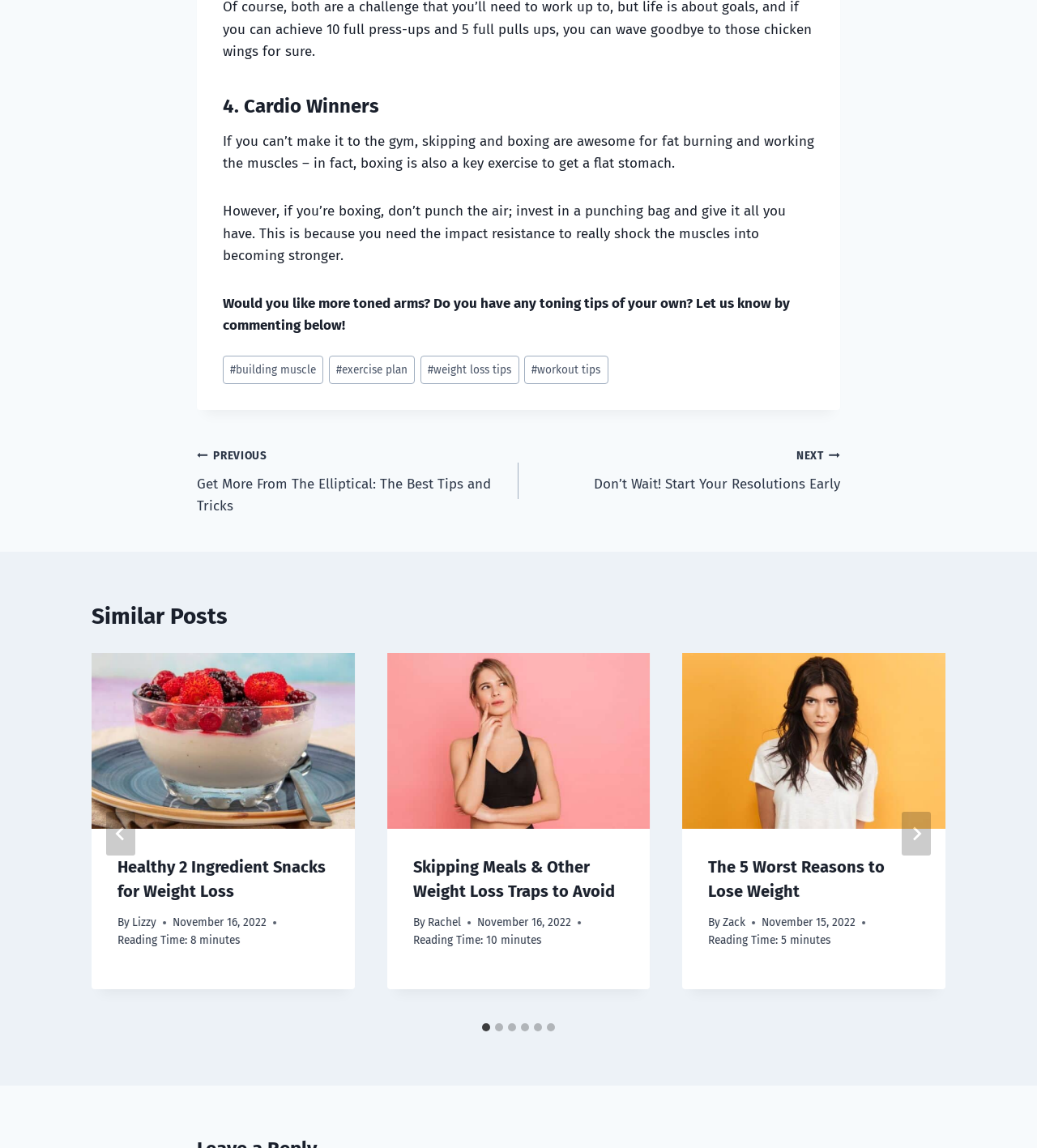Find the bounding box coordinates of the element I should click to carry out the following instruction: "Click on the 'Skipping Meals & Other Weight Loss Traps to Avoid' article".

[0.373, 0.569, 0.627, 0.722]